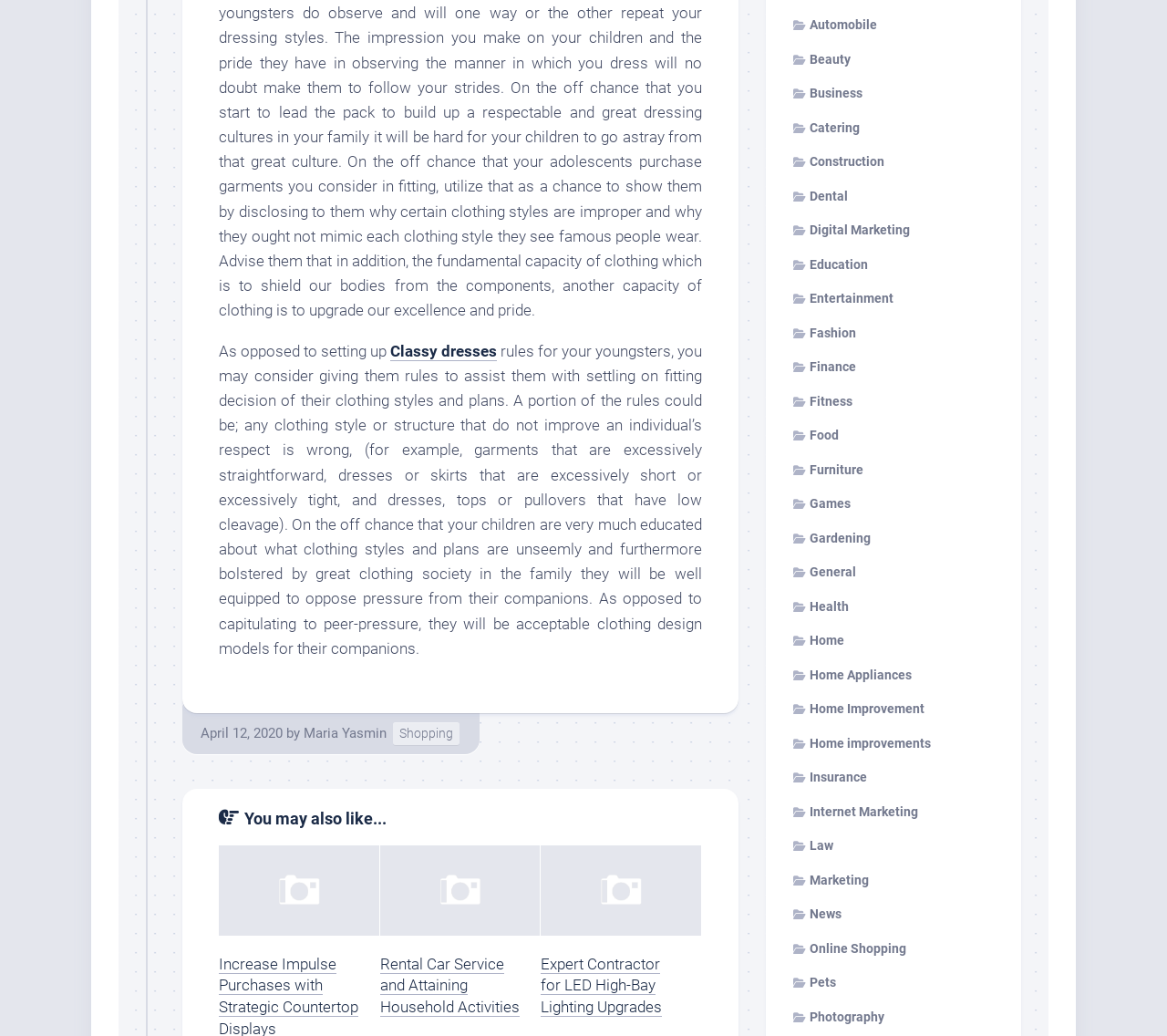Please locate the bounding box coordinates of the region I need to click to follow this instruction: "Click on 'Classy dresses'".

[0.334, 0.33, 0.426, 0.347]